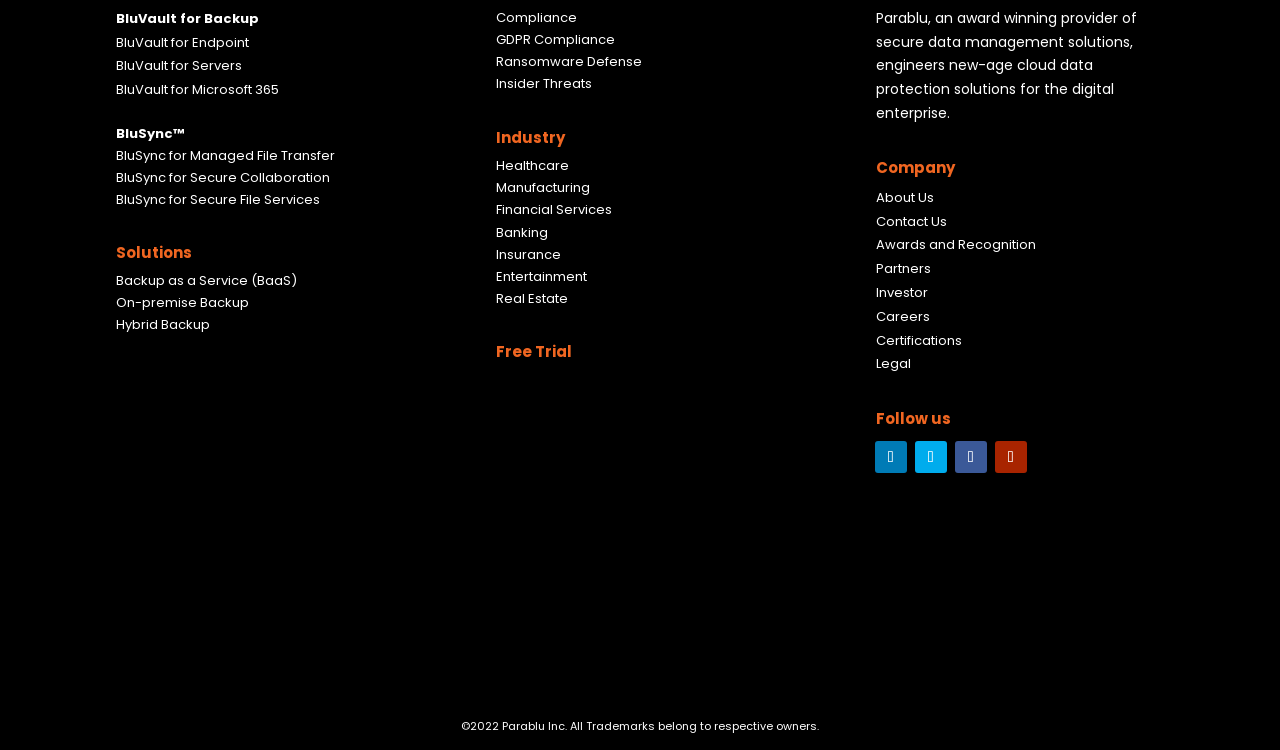Please give a succinct answer using a single word or phrase:
What is the company name?

Parablu Inc.